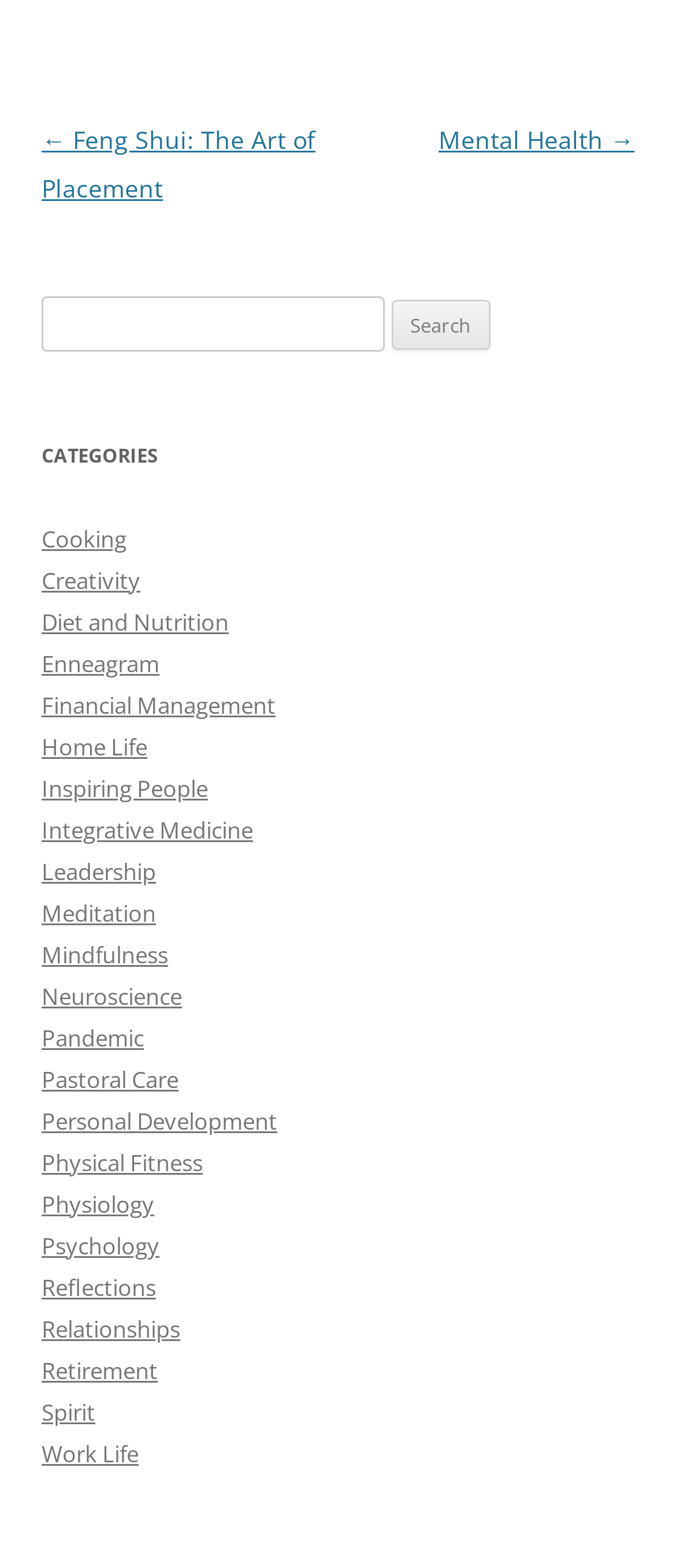Please identify the bounding box coordinates of the element I need to click to follow this instruction: "Browse the category of Personal Development".

[0.062, 0.704, 0.41, 0.724]